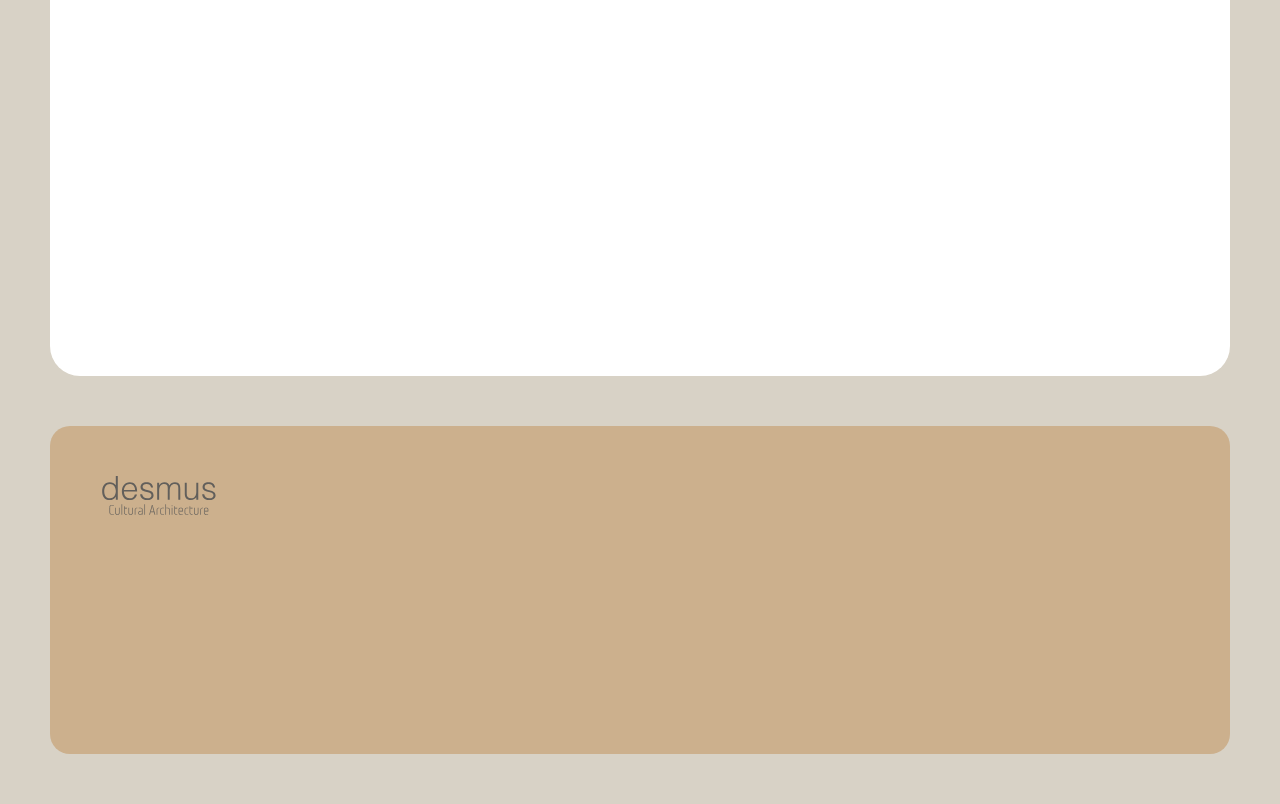Identify the bounding box for the UI element specified in this description: "Terms & Conditions". The coordinates must be four float numbers between 0 and 1, formatted as [left, top, right, bottom].

[0.615, 0.599, 0.719, 0.621]